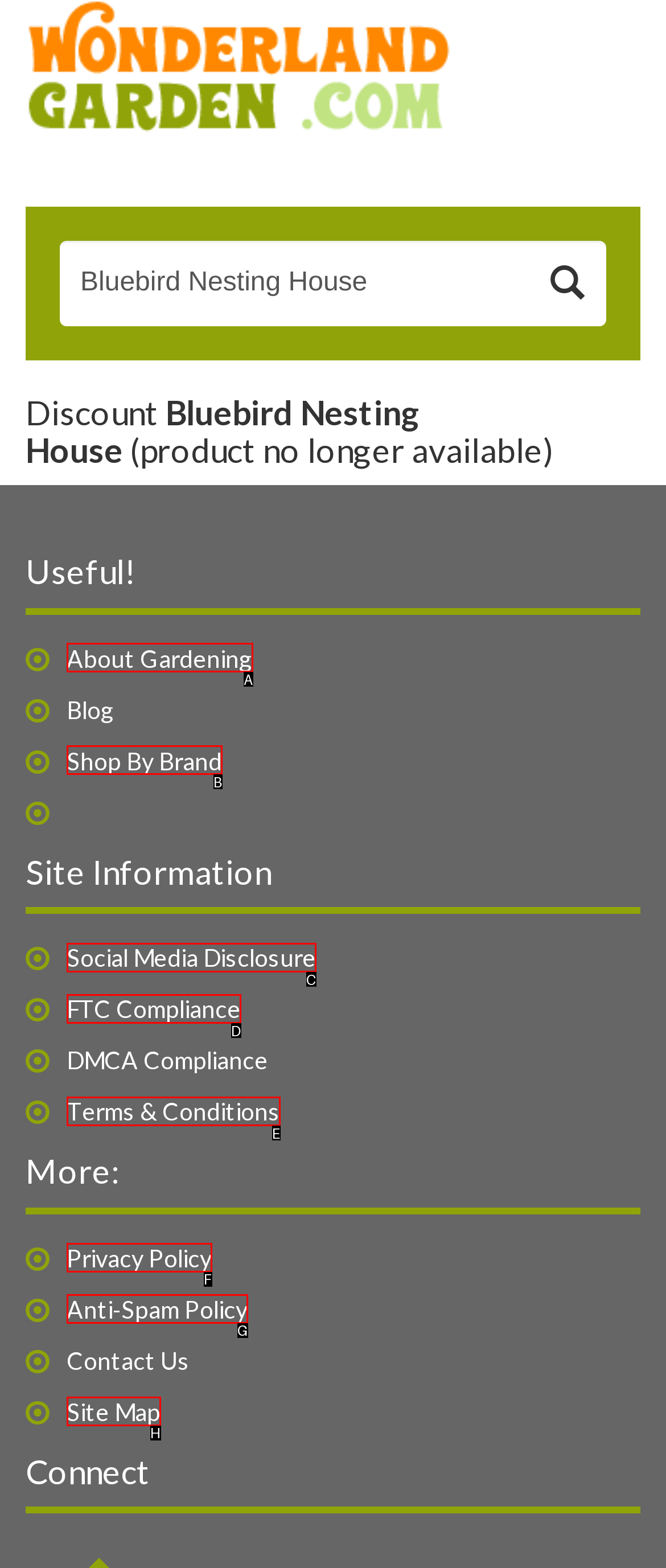From the given options, choose the HTML element that aligns with the description: Shop By Brand. Respond with the letter of the selected element.

B